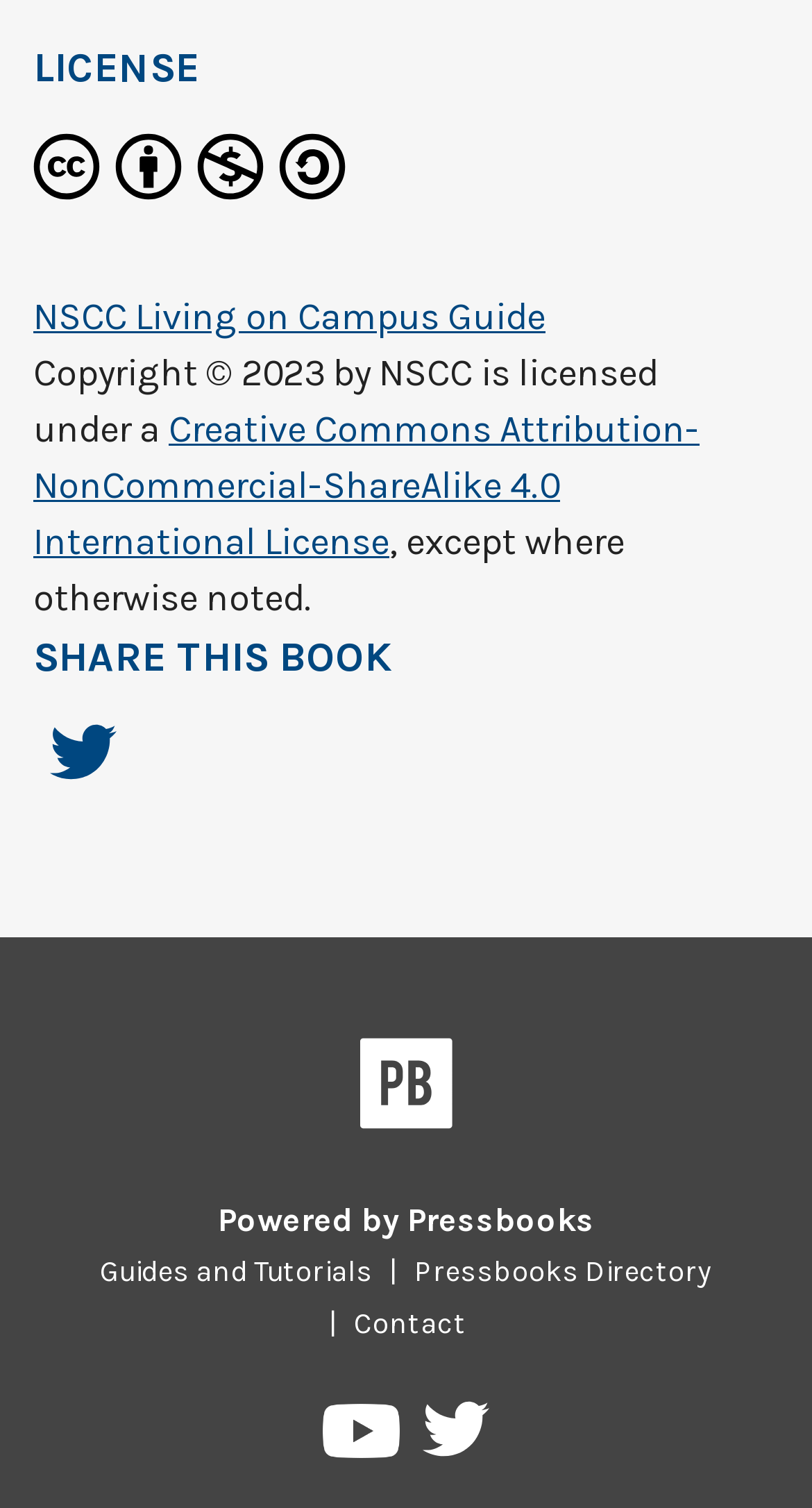Indicate the bounding box coordinates of the element that must be clicked to execute the instruction: "Share on Twitter". The coordinates should be given as four float numbers between 0 and 1, i.e., [left, top, right, bottom].

[0.041, 0.48, 0.164, 0.534]